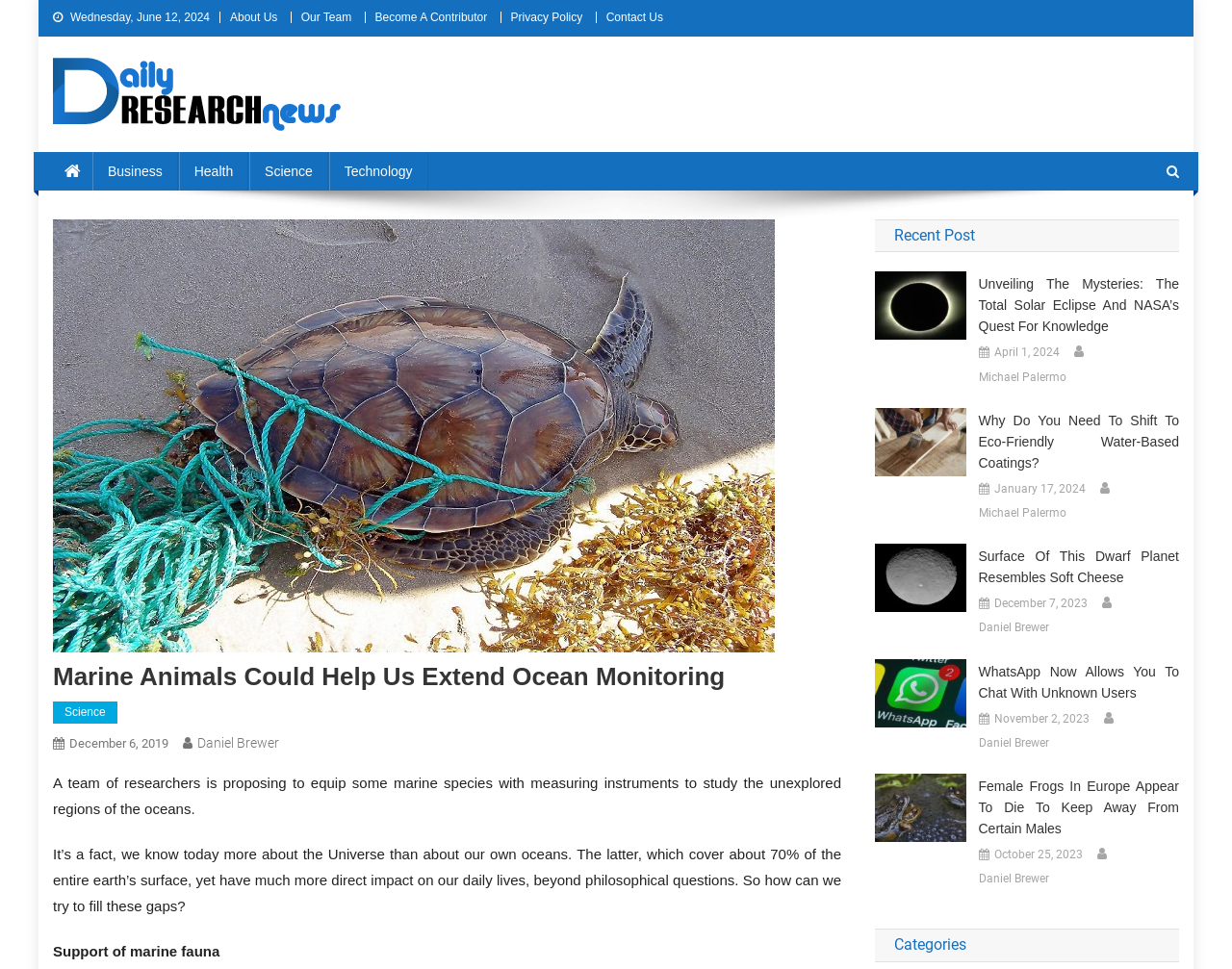Give a one-word or short-phrase answer to the following question: 
What is the category of the article 'Unveiling the Mysteries The Total Solar Eclipse and NASA's Quest for Knowledge'?

Science